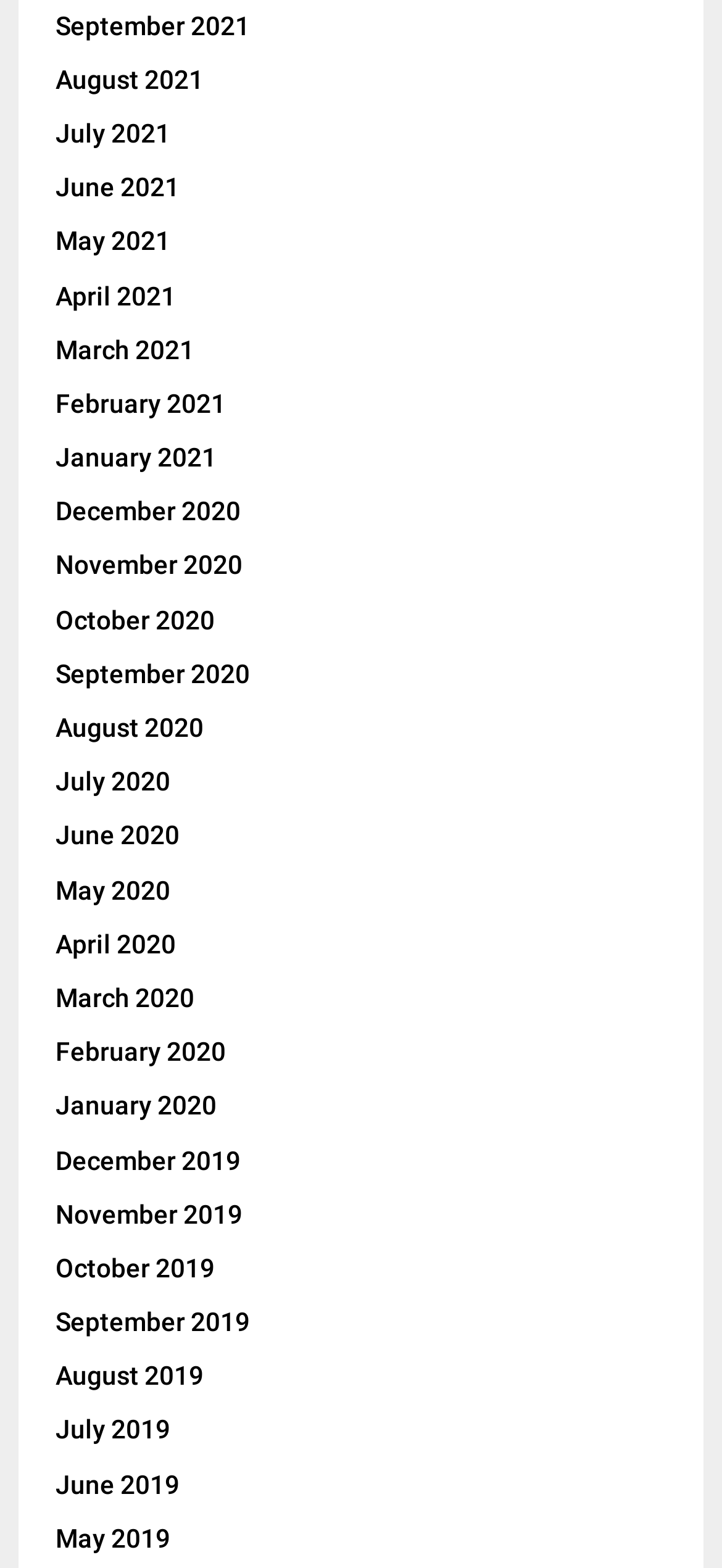Determine the bounding box coordinates for the region that must be clicked to execute the following instruction: "view September 2021".

[0.077, 0.007, 0.346, 0.025]